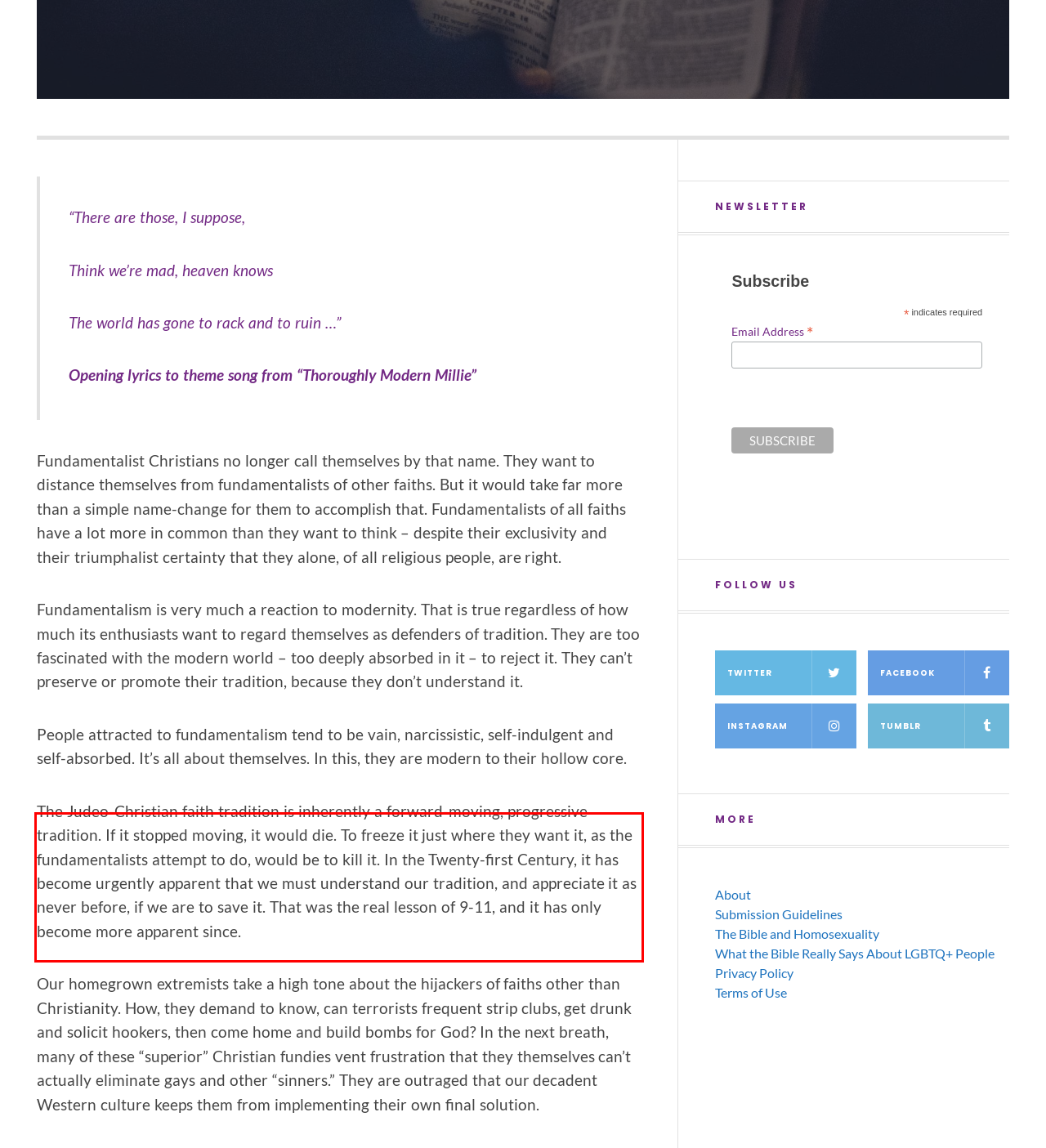Please take the screenshot of the webpage, find the red bounding box, and generate the text content that is within this red bounding box.

The Judeo-Christian faith tradition is inherently a forward-moving, progressive tradition. If it stopped moving, it would die. To freeze it just where they want it, as the fundamentalists attempt to do, would be to kill it. In the Twenty-first Century, it has become urgently apparent that we must understand our tradition, and appreciate it as never before, if we are to save it. That was the real lesson of 9-11, and it has only become more apparent since.